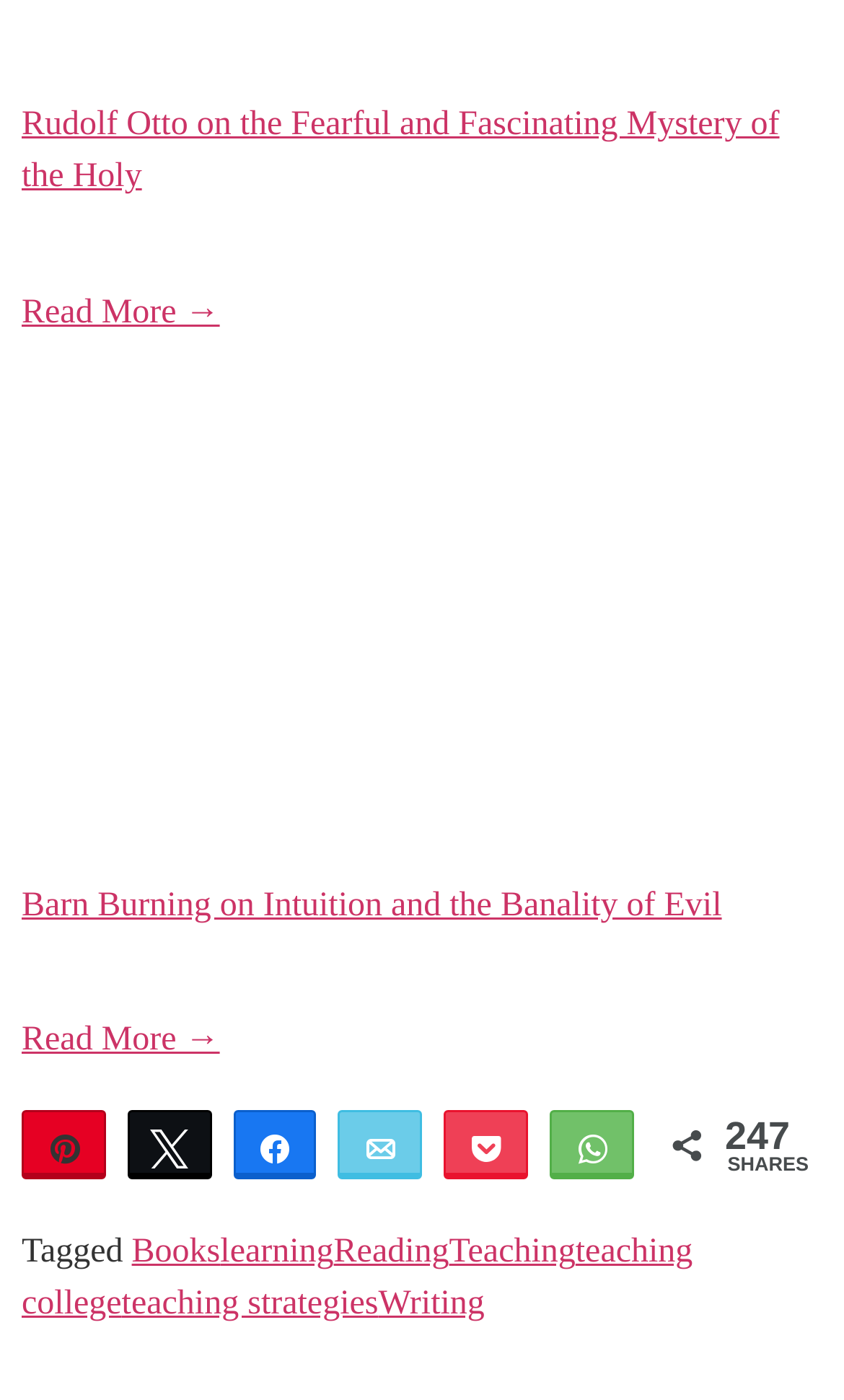Carefully observe the image and respond to the question with a detailed answer:
What is the topic of the second article?

I determined the topic of the second article by looking at the text of the fourth link element, which is 'Haruki Murakami on the Intuition and the Banality of Evil in Barn Burning'.